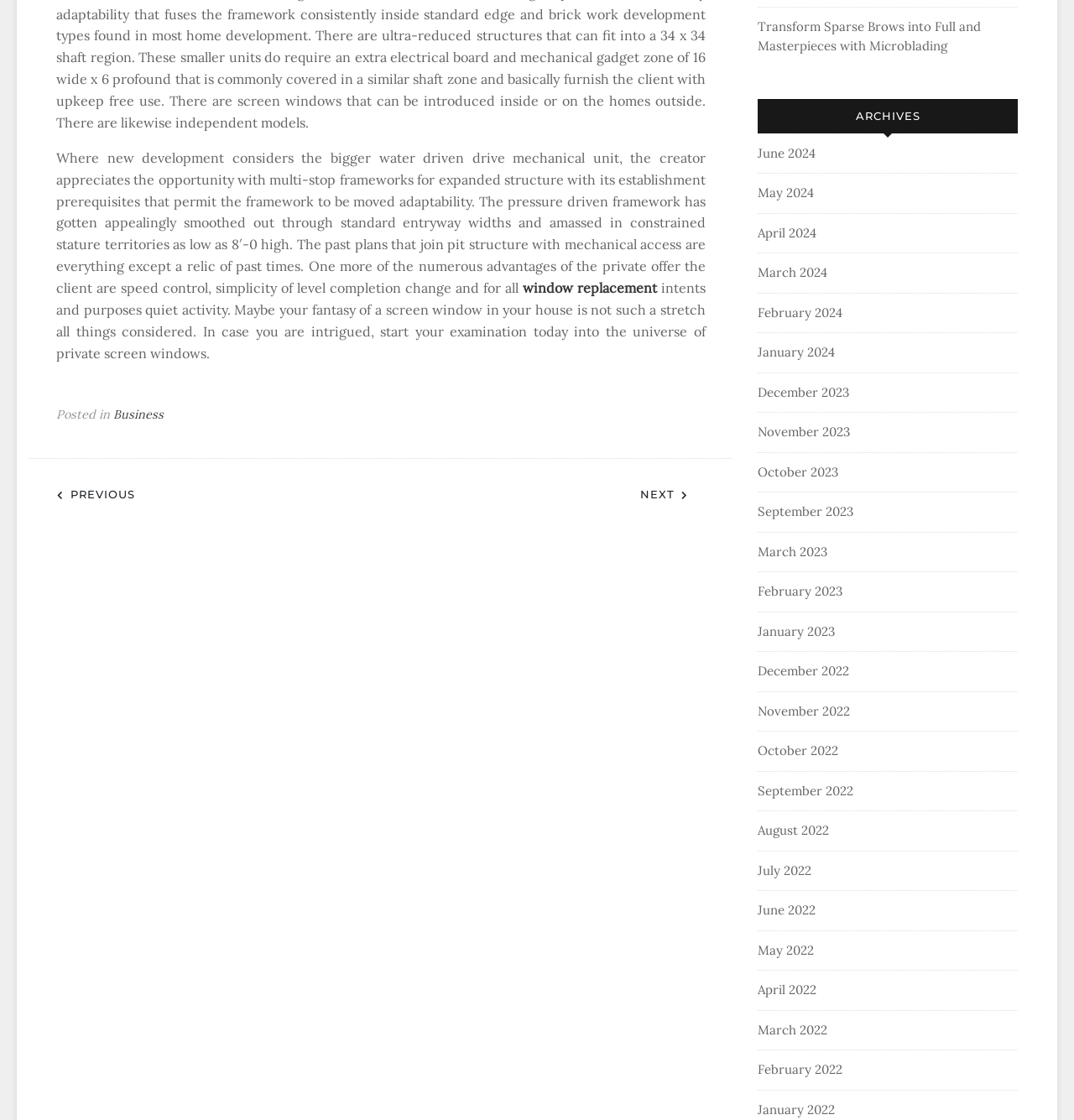Locate the bounding box coordinates of the region to be clicked to comply with the following instruction: "Navigate to the 'Business' category". The coordinates must be four float numbers between 0 and 1, in the form [left, top, right, bottom].

[0.105, 0.363, 0.152, 0.376]